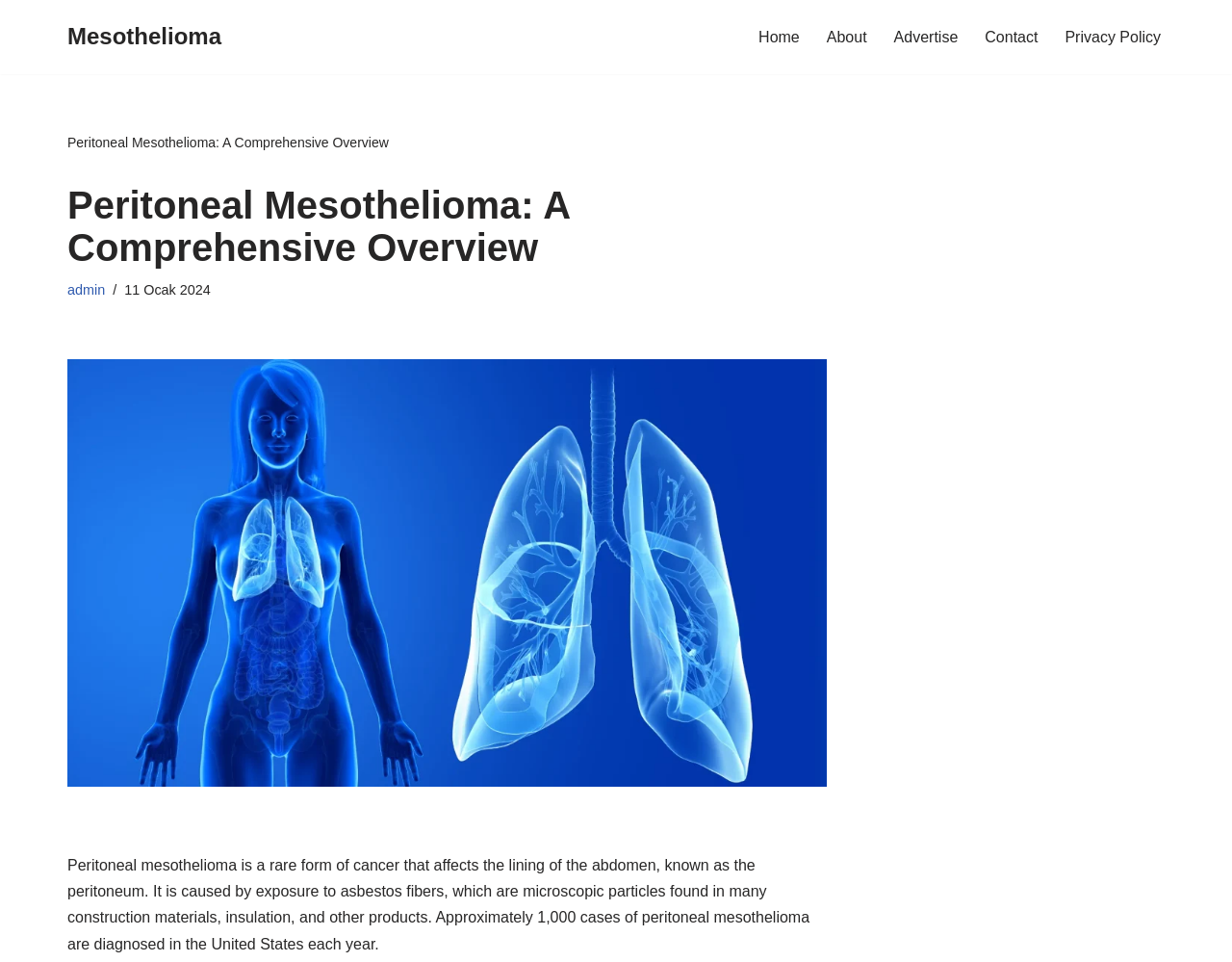Using the format (top-left x, top-left y, bottom-right x, bottom-right y), provide the bounding box coordinates for the described UI element. All values should be floating point numbers between 0 and 1: İçeriğe geç

[0.0, 0.032, 0.023, 0.052]